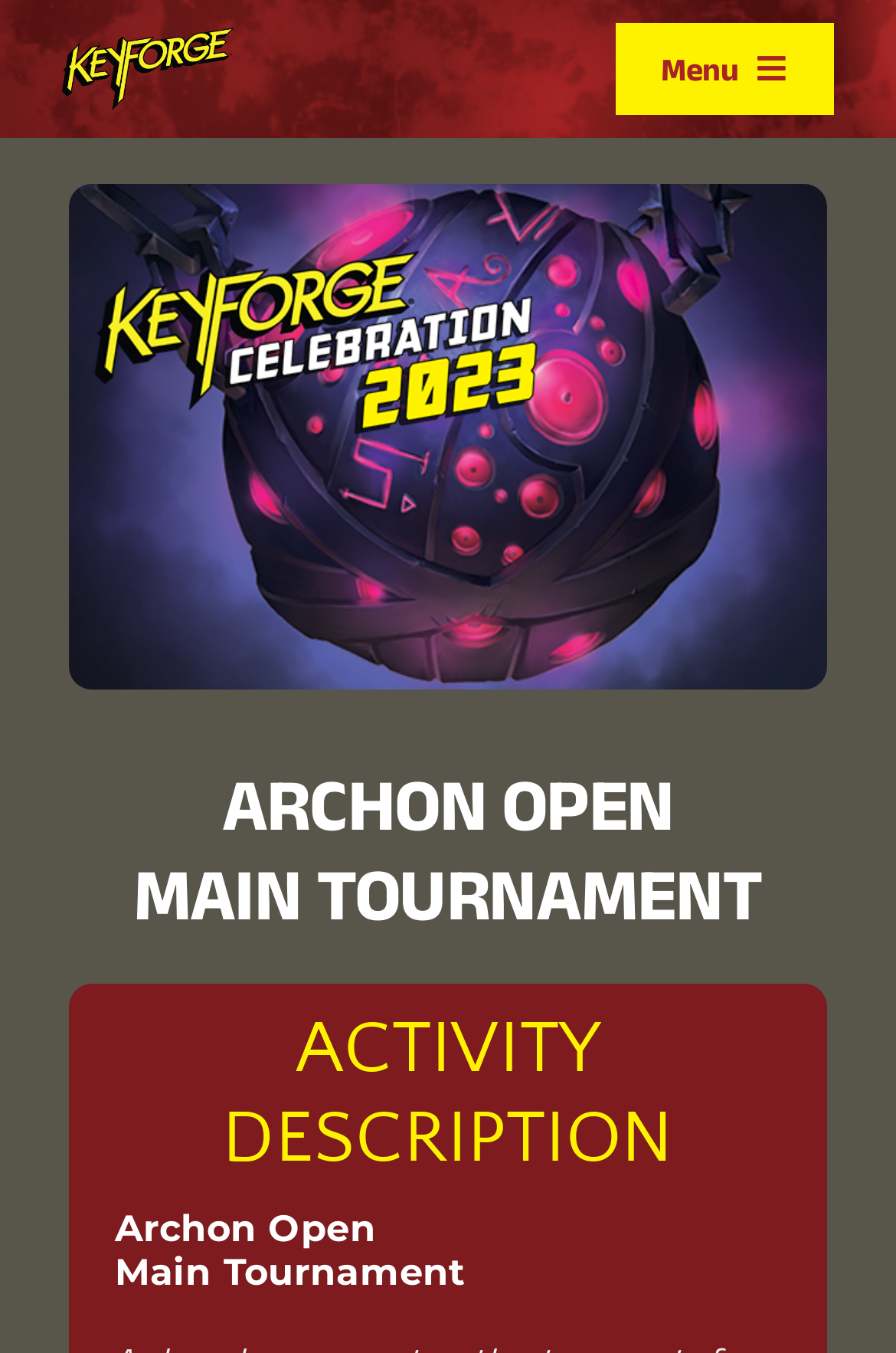Please mark the bounding box coordinates of the area that should be clicked to carry out the instruction: "View the Archon Open Main Tournament details".

[0.077, 0.563, 0.923, 0.693]